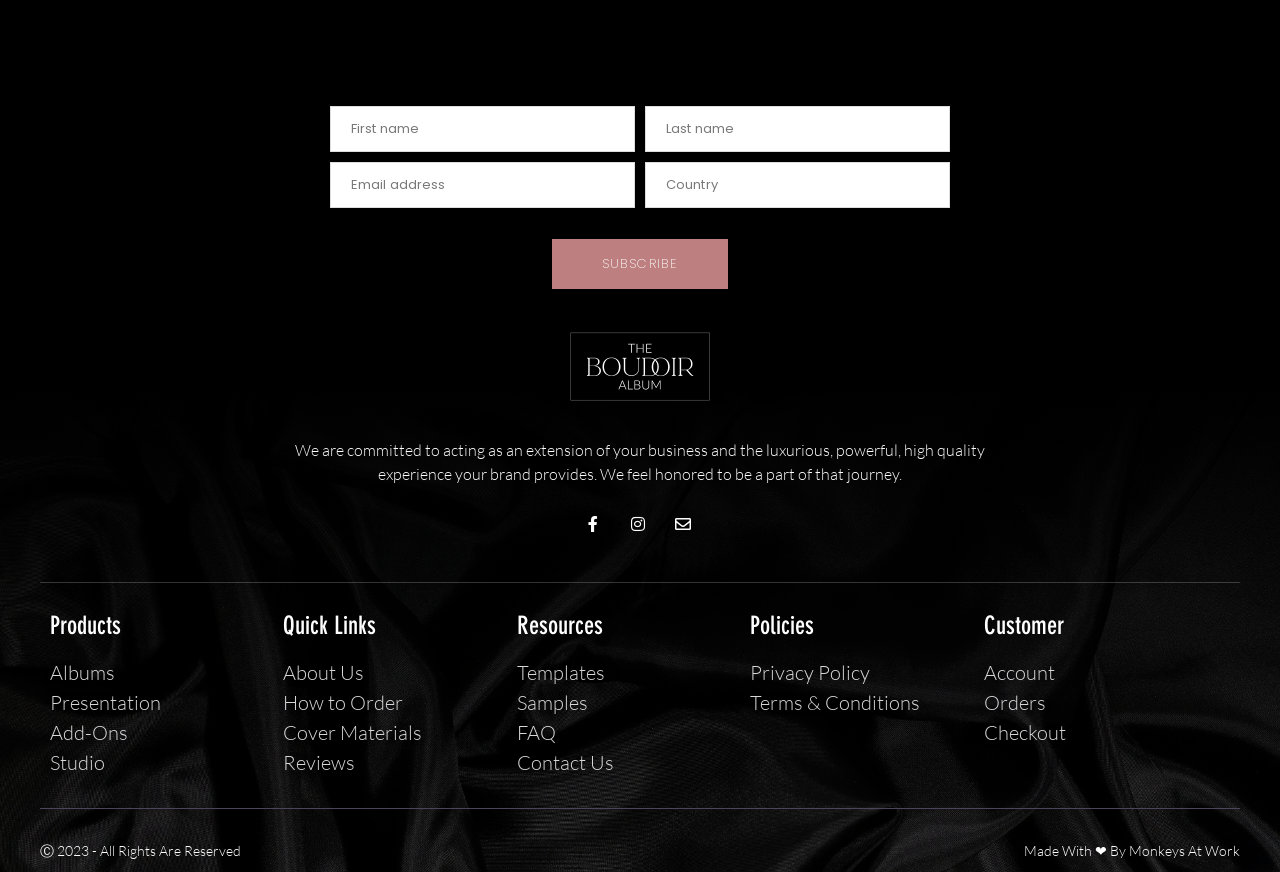Please mark the bounding box coordinates of the area that should be clicked to carry out the instruction: "View Products".

[0.039, 0.703, 0.206, 0.732]